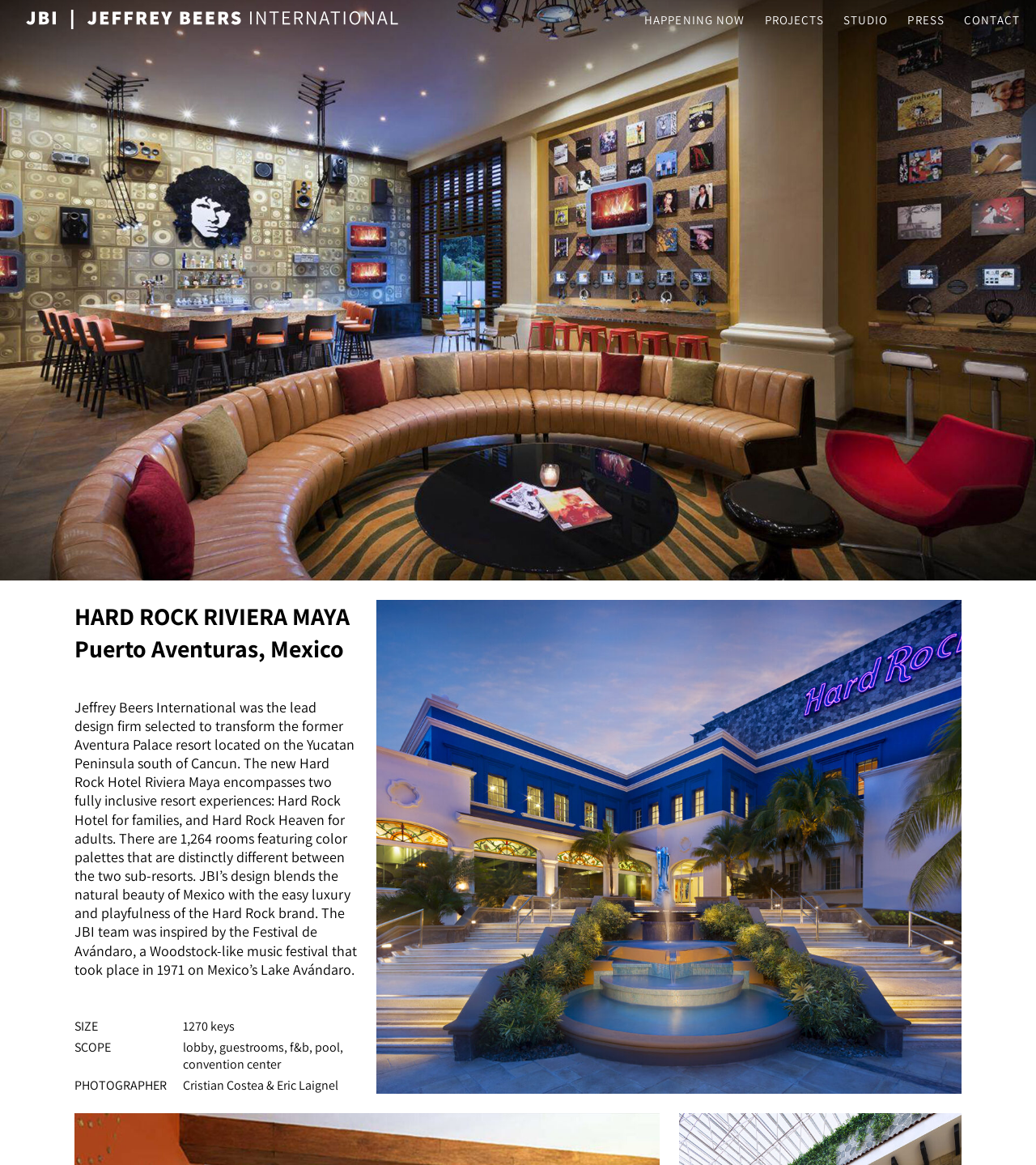Explain the webpage's design and content in an elaborate manner.

The webpage is about Hard Rock Riviera Maya, a resort located in Puerto Aventuras, Mexico, designed by Jeffrey Beers International. At the top, there is a heading with the company name "JEFFREY BEERS INTERNATIONAL" accompanied by an image. Below this, there are five links: "HAPPENING NOW", "PROJECTS", "STUDIO", "PRESS", and "CONTACT", which are aligned horizontally across the top of the page.

The main content of the page is divided into two sections. The first section has a heading "HARD ROCK RIVIERA MAYA Puerto Aventuras, Mexico" followed by a brief description of the resort, which is a Hard Rock Hotel with 1,264 rooms, featuring two distinct color palettes for families and adults. The design of the resort blends the natural beauty of Mexico with the luxury and playfulness of the Hard Rock brand.

The second section is a list of details about the resort, including its size, scope, and photographer. The list is organized into terms and details, with the terms "SIZE", "SCOPE", and "PHOTOGRAPHER" on the left and the corresponding details on the right. The size of the resort is 1270 keys, the scope includes the lobby, guestrooms, food and beverage areas, pool, and convention center, and the photographers are Cristian Costea and Eric Laignel.